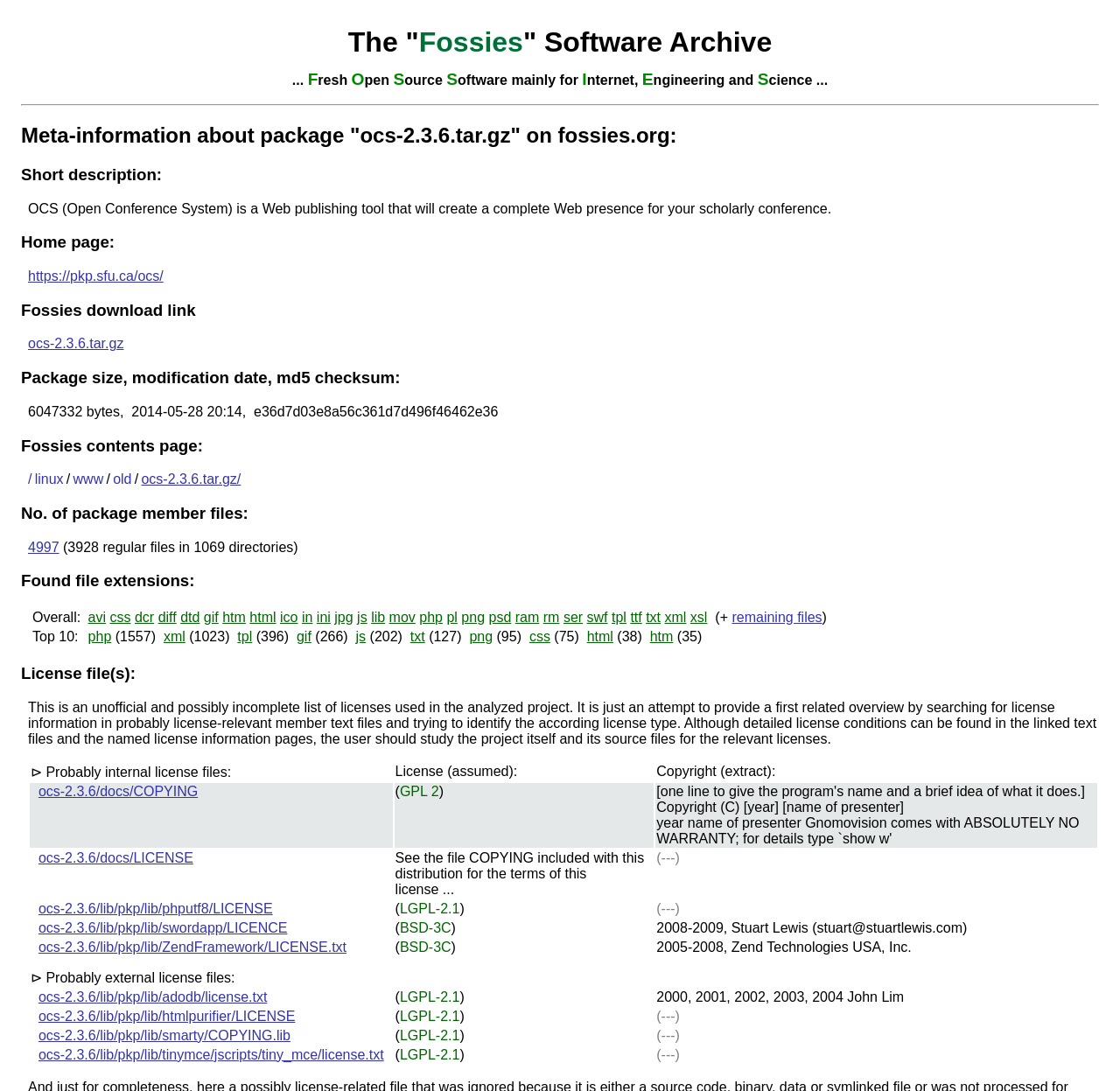Extract the bounding box coordinates for the HTML element that matches this description: "GPL 2". The coordinates should be four float numbers between 0 and 1, i.e., [left, top, right, bottom].

[0.357, 0.718, 0.392, 0.732]